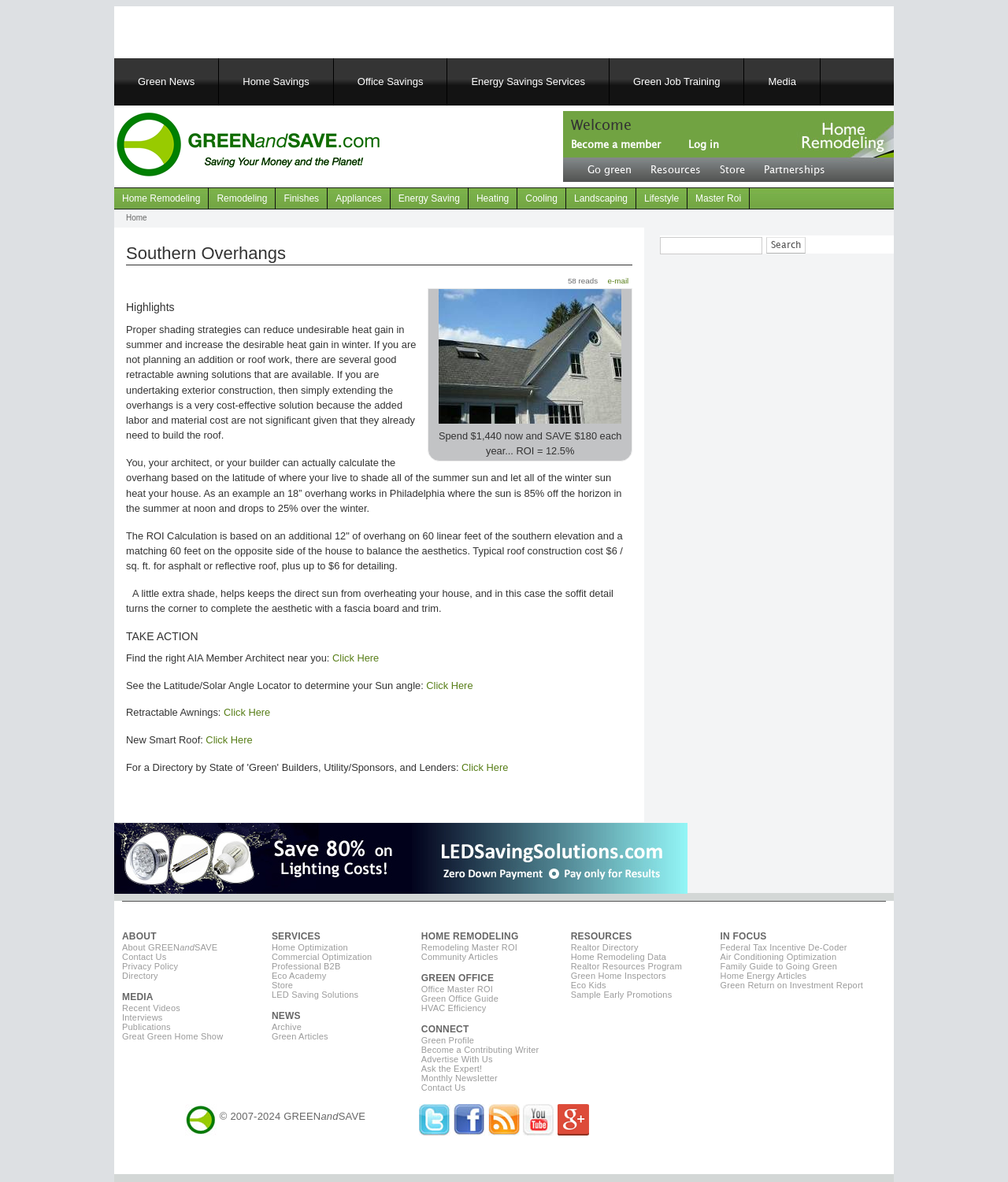Highlight the bounding box coordinates of the element you need to click to perform the following instruction: "Click on the 'Become a member' link."

[0.566, 0.118, 0.655, 0.126]